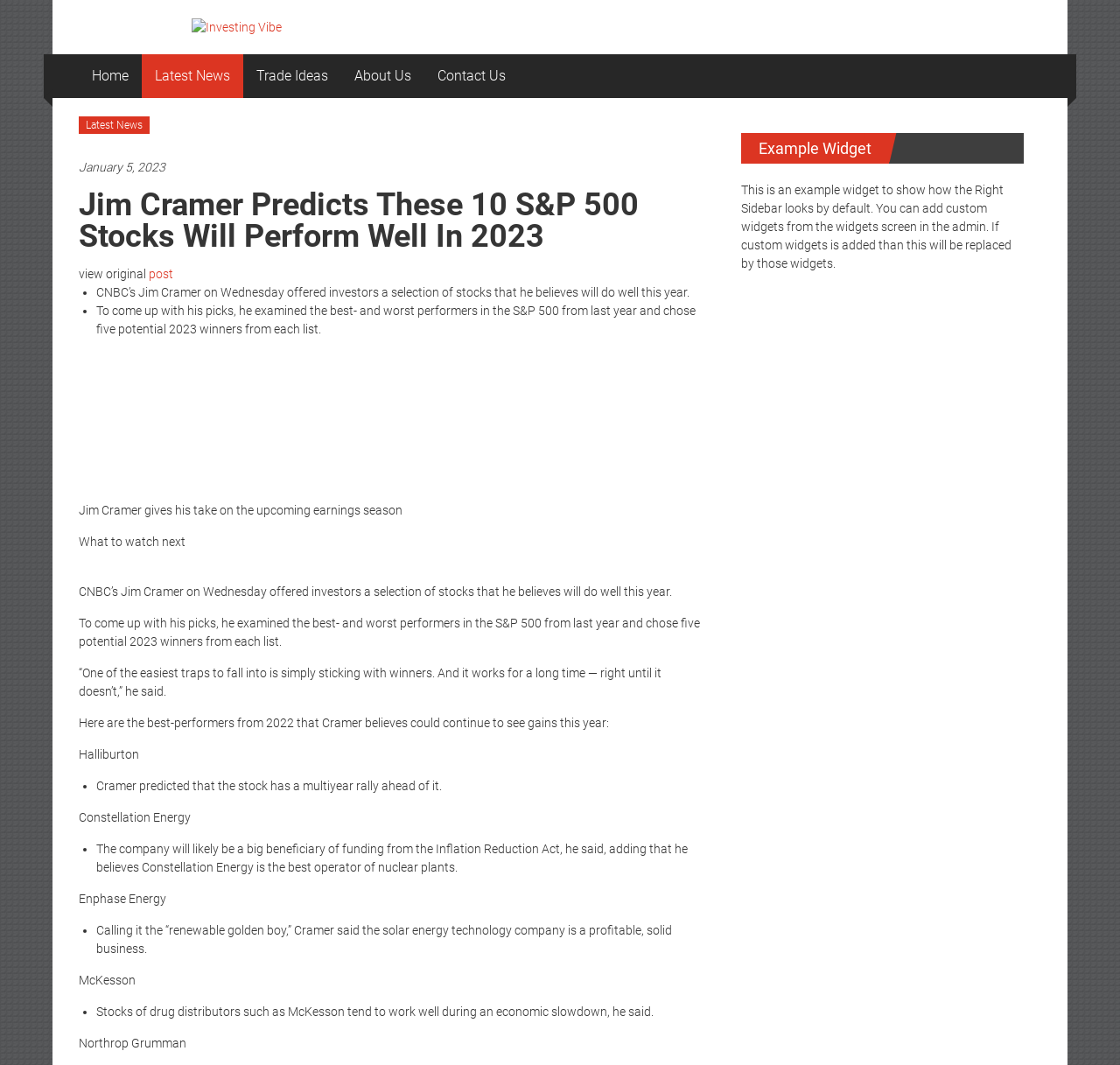Show the bounding box coordinates for the element that needs to be clicked to execute the following instruction: "View the video 'Jim Cramer gives his take on the upcoming earnings season'". Provide the coordinates in the form of four float numbers between 0 and 1, i.e., [left, top, right, bottom].

[0.07, 0.33, 0.629, 0.535]